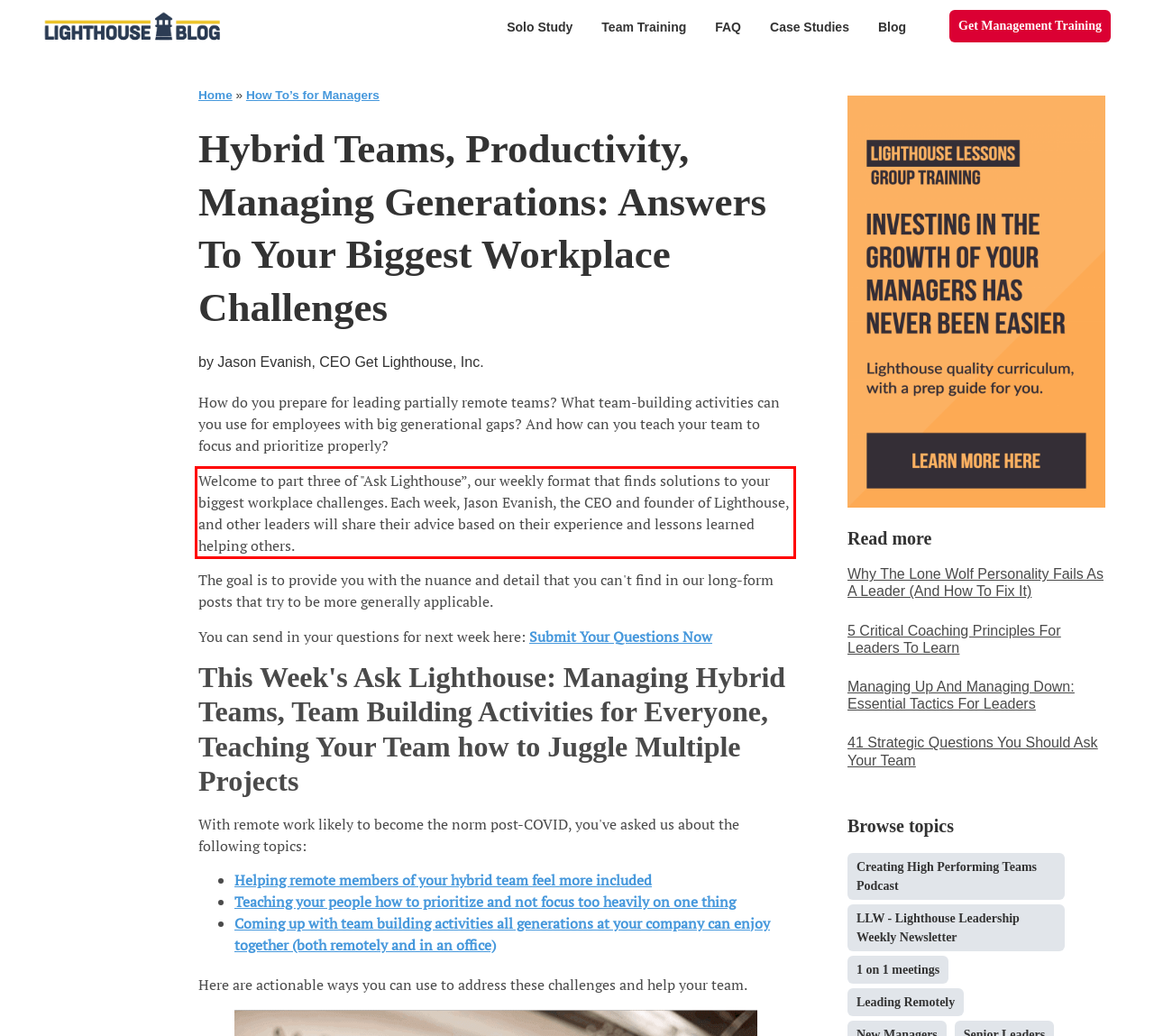You have a screenshot of a webpage with a red bounding box. Identify and extract the text content located inside the red bounding box.

Welcome to part three of "Ask Lighthouse”, our weekly format that finds solutions to your biggest workplace challenges. Each week, Jason Evanish, the CEO and founder of Lighthouse, and other leaders will share their advice based on their experience and lessons learned helping others.